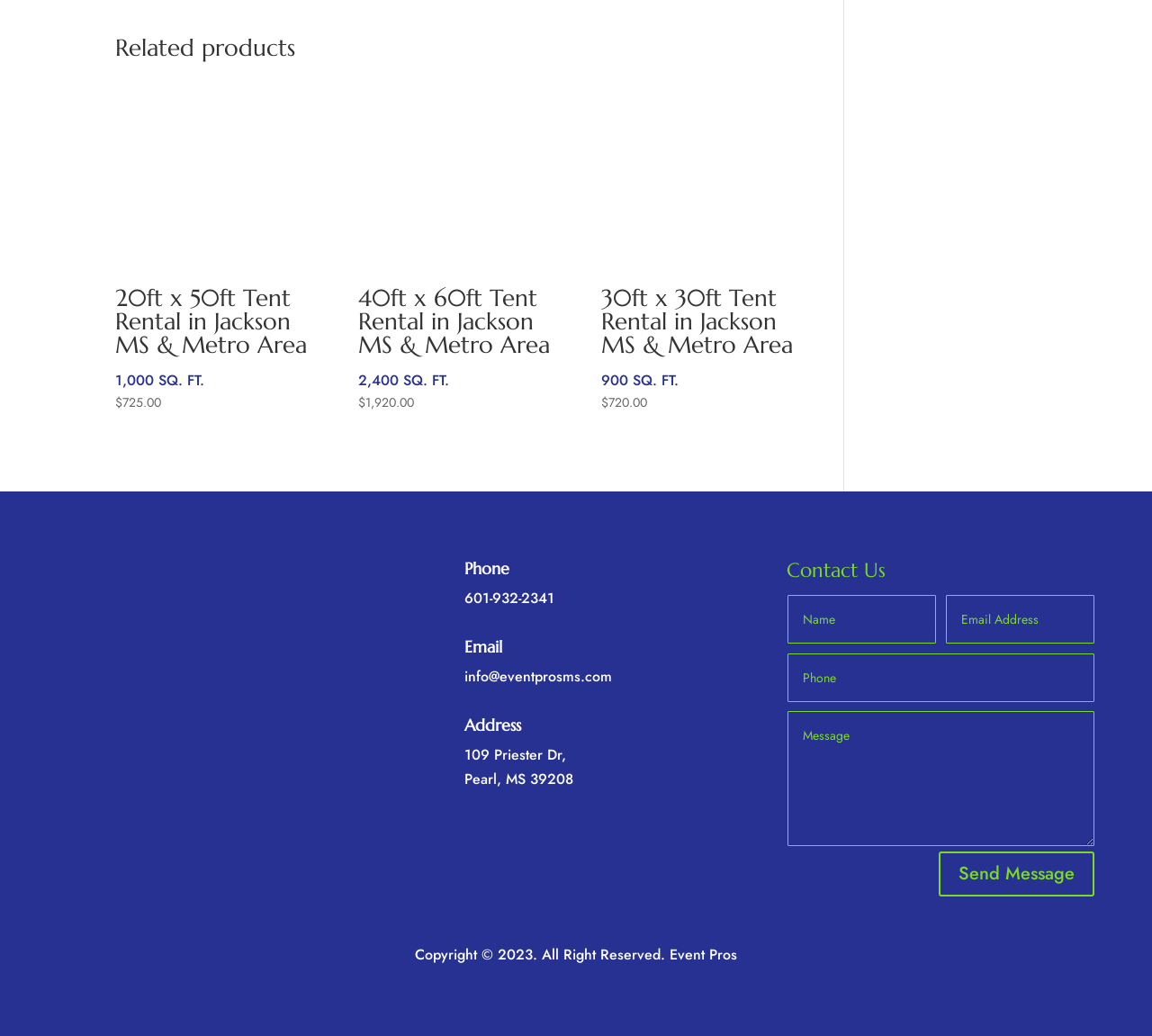Provide a short answer using a single word or phrase for the following question: 
What is the price of the 40ft x 60ft tent rental?

$1,920.00